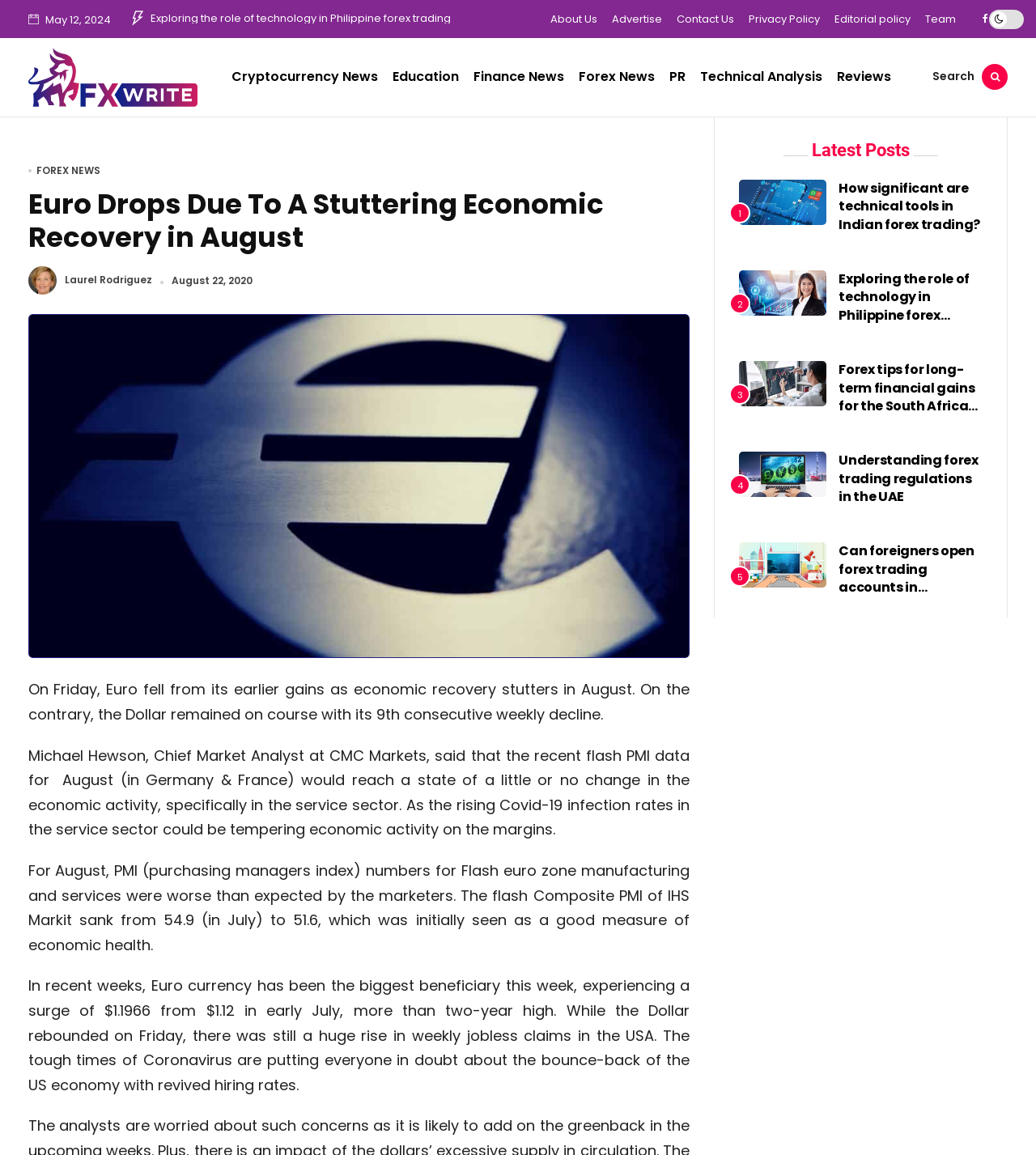Respond to the question below with a concise word or phrase:
How many articles are listed under 'Latest Posts'?

5